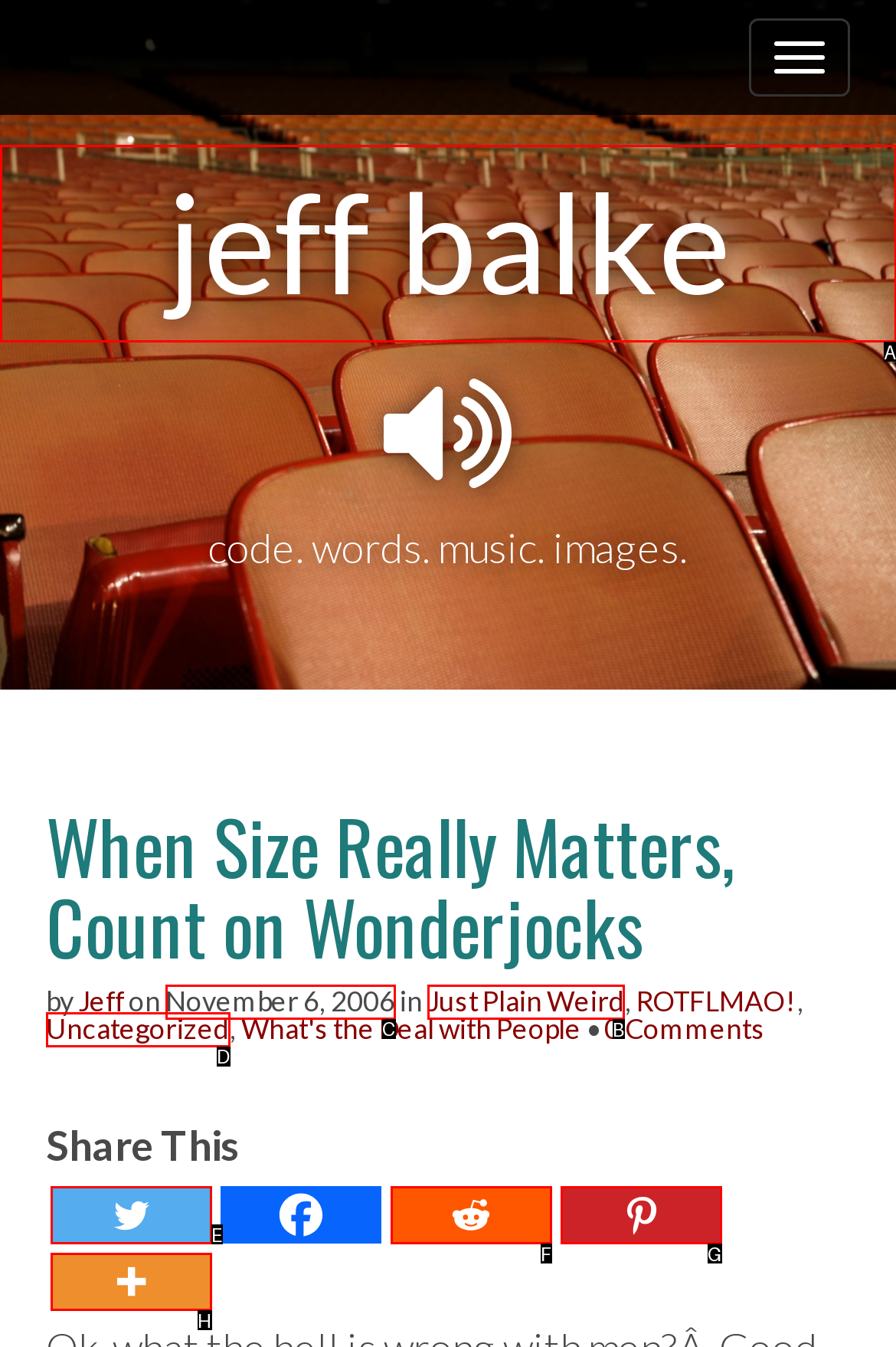What letter corresponds to the UI element to complete this task: Visit the Just Plain Weird category
Answer directly with the letter.

B